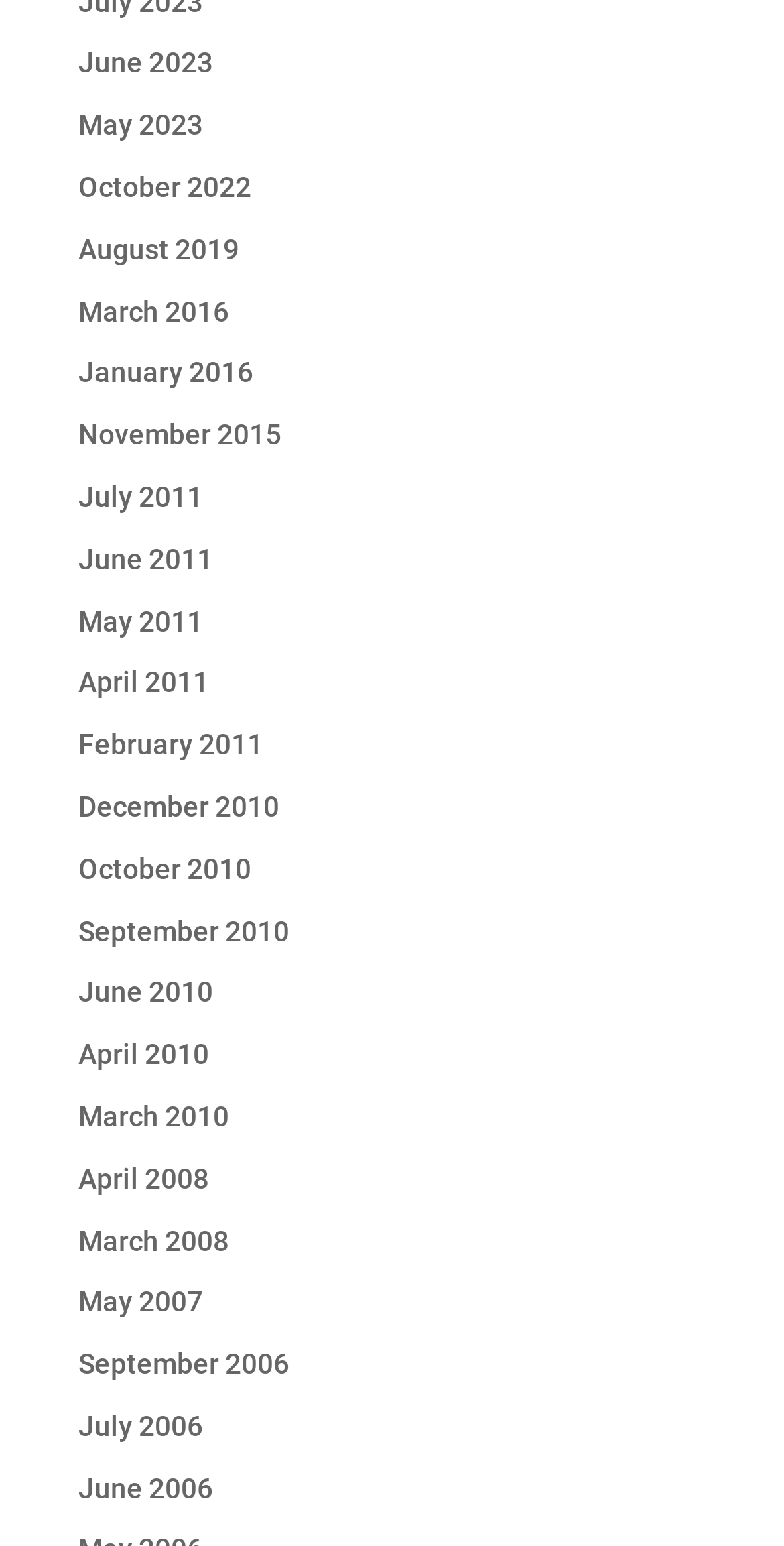How many months are listed from 2011?
Please give a detailed answer to the question using the information shown in the image.

I counted the number of links related to 2011 by examining the OCR text of each link. I found four links with the year 2011: 'July 2011', 'June 2011', 'May 2011', and 'April 2011'.